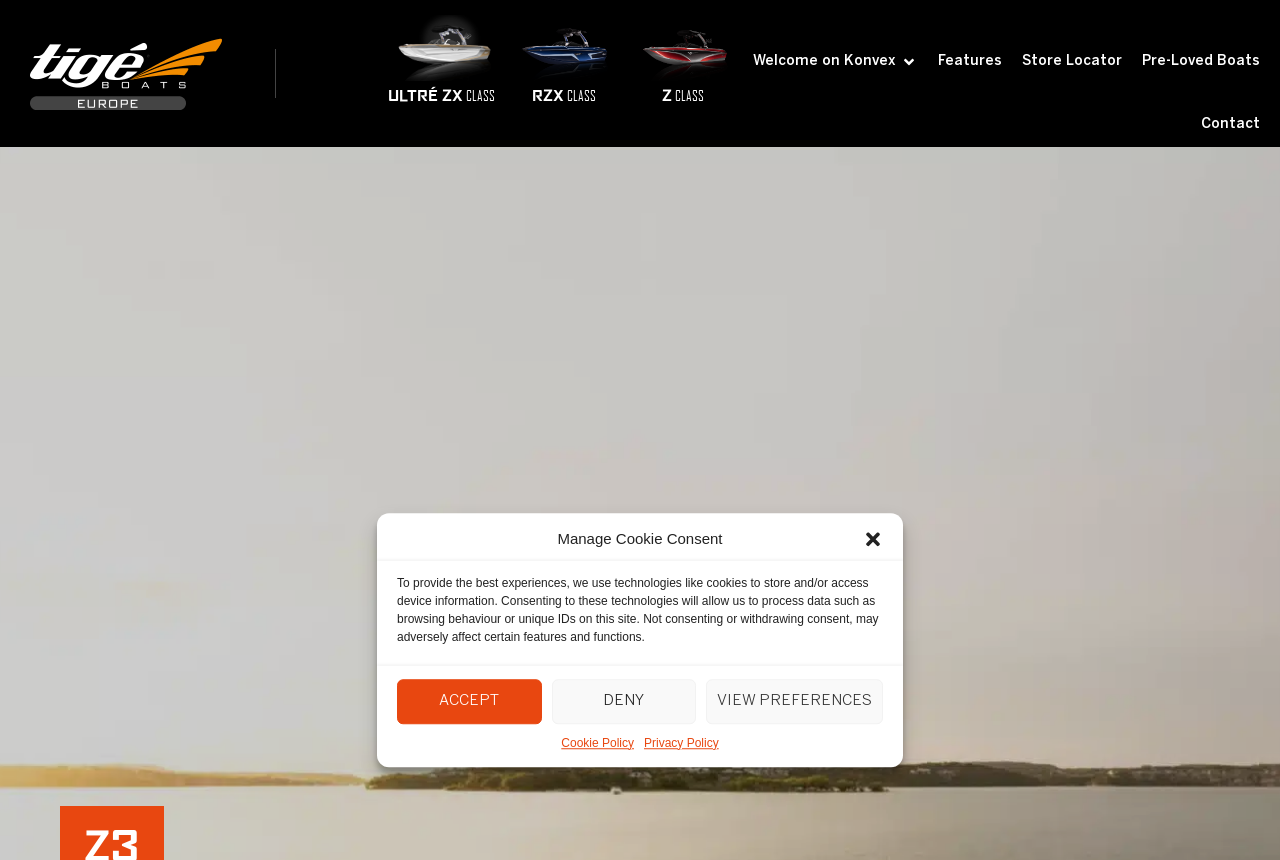Show the bounding box coordinates for the HTML element as described: "Privacy Policy".

[0.503, 0.853, 0.561, 0.874]